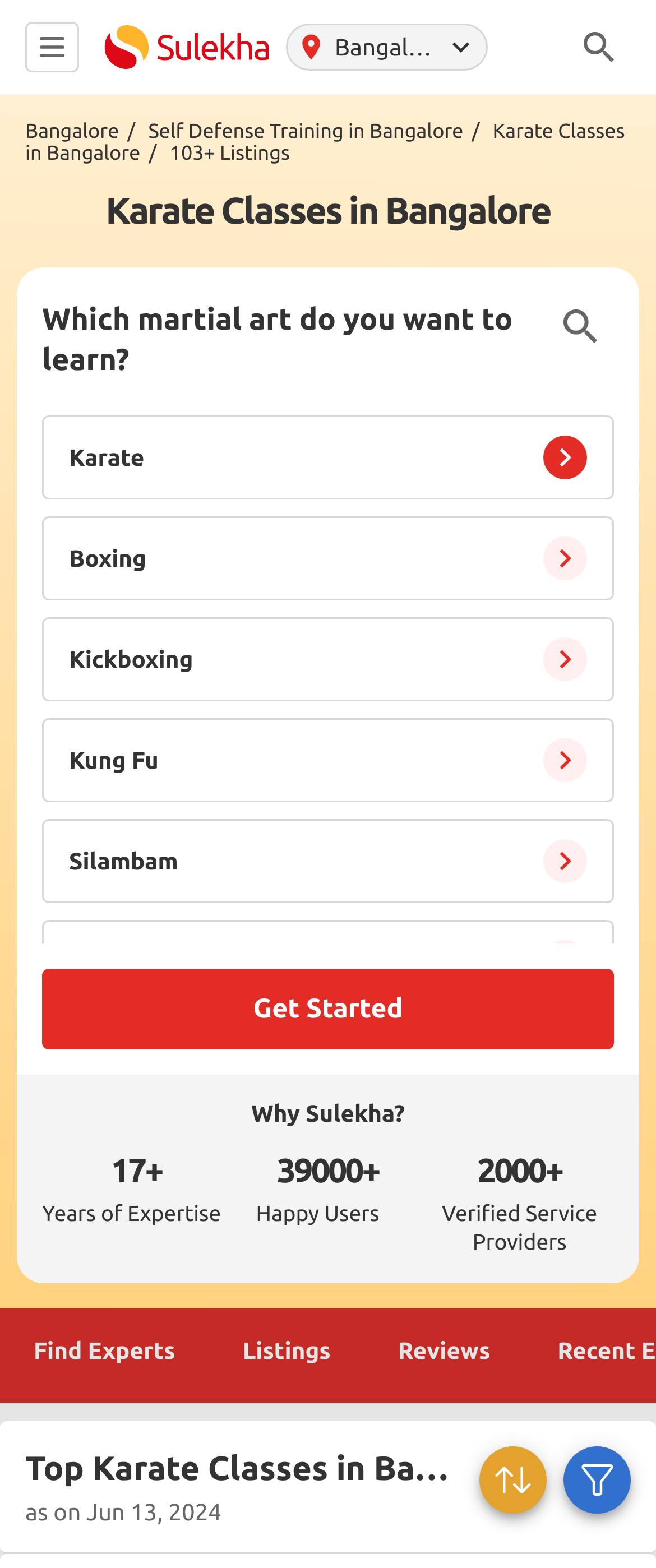What type of martial art is selected by default?
Answer the question with as much detail as possible.

The answer can be found by looking at the radio button 'Karate' with bounding box coordinates [0.064, 0.265, 0.097, 0.279] and the 'checked: true' attribute, which indicates that it is selected by default.